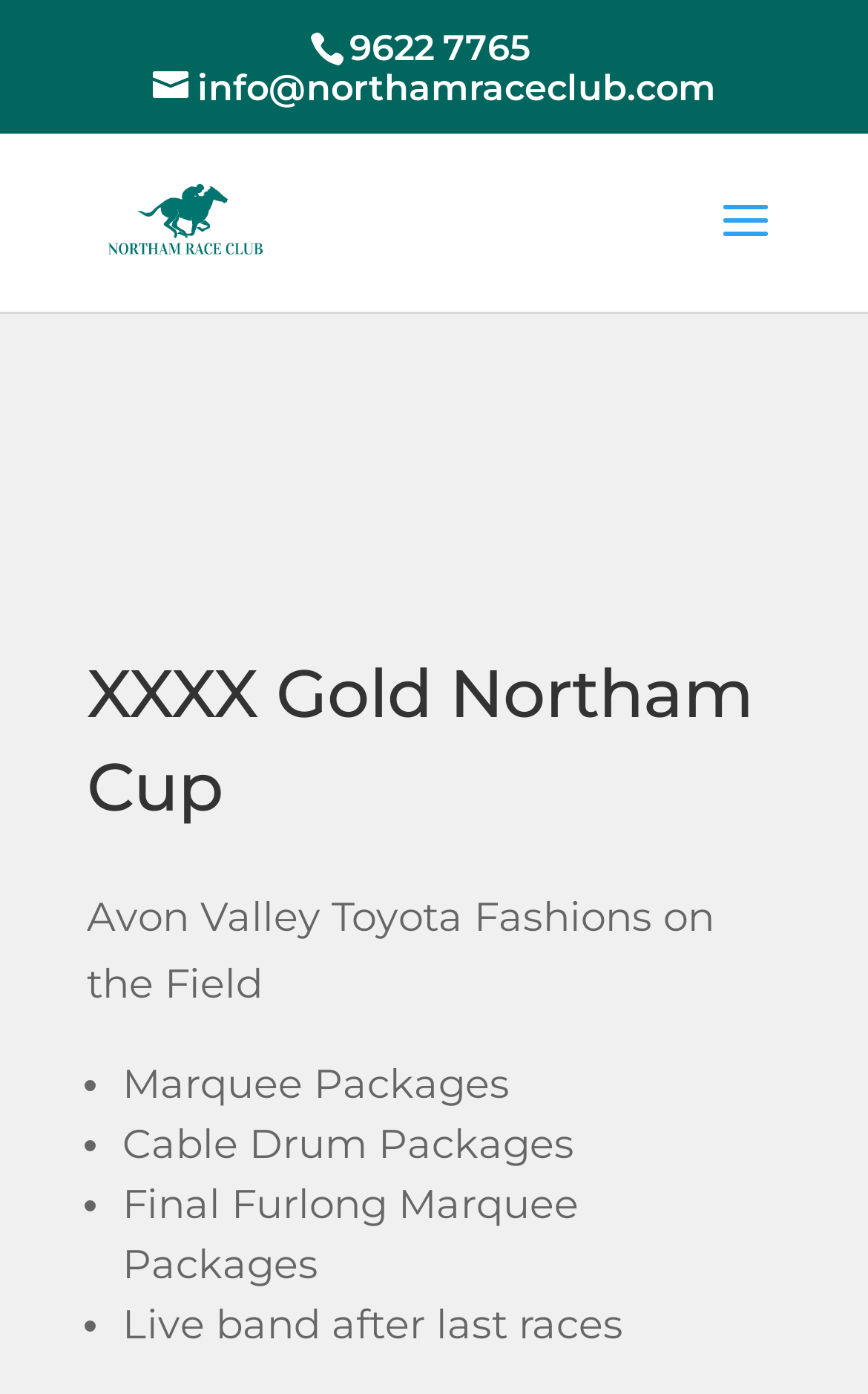Using the format (top-left x, top-left y, bottom-right x, bottom-right y), provide the bounding box coordinates for the described UI element. All values should be floating point numbers between 0 and 1: info@northamraceclub.com

[0.176, 0.048, 0.824, 0.078]